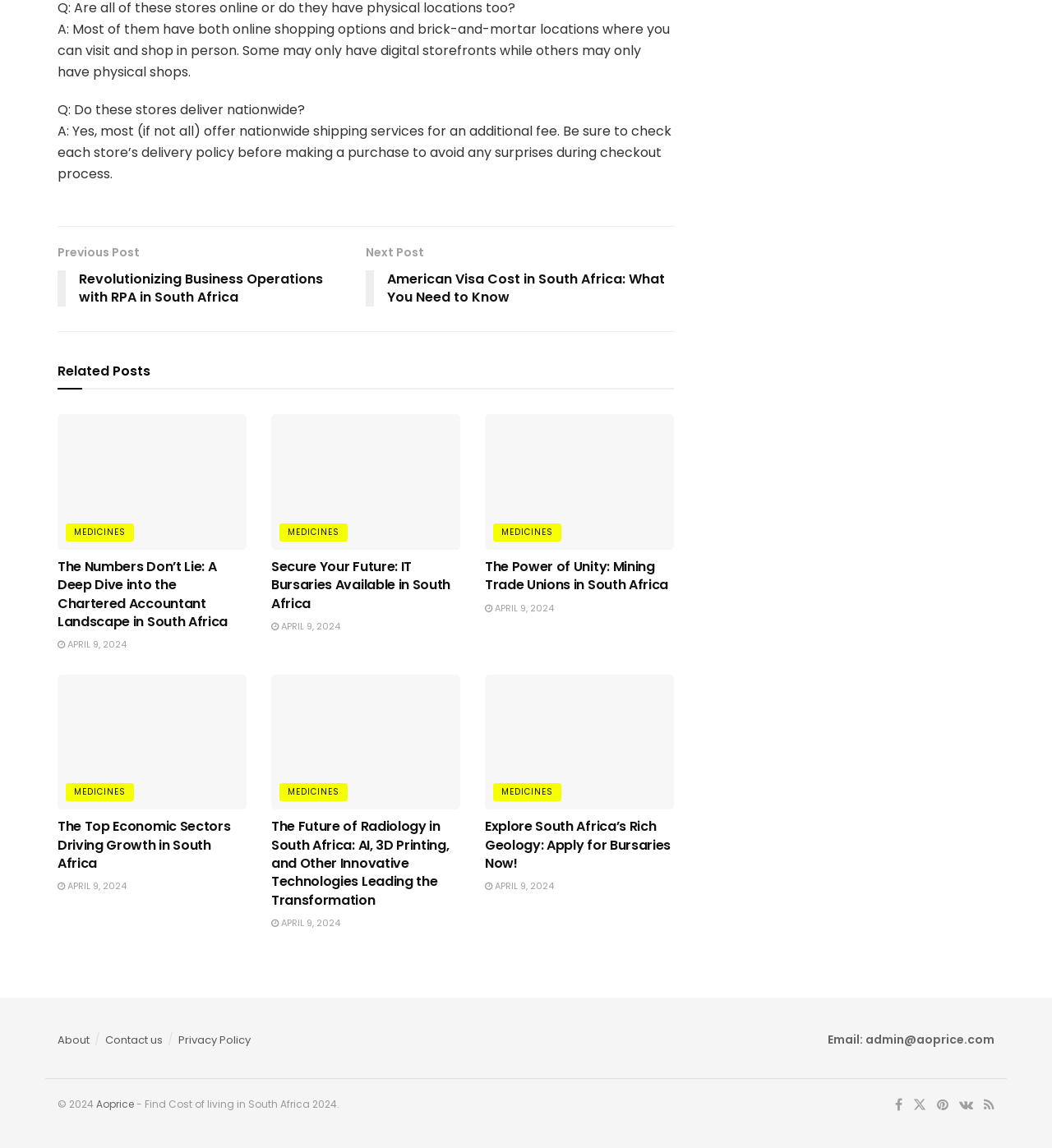Please indicate the bounding box coordinates for the clickable area to complete the following task: "Read the article 'The Numbers Don't Lie: Just How Many Chartered Accountants in South Africa?'". The coordinates should be specified as four float numbers between 0 and 1, i.e., [left, top, right, bottom].

[0.055, 0.361, 0.258, 0.57]